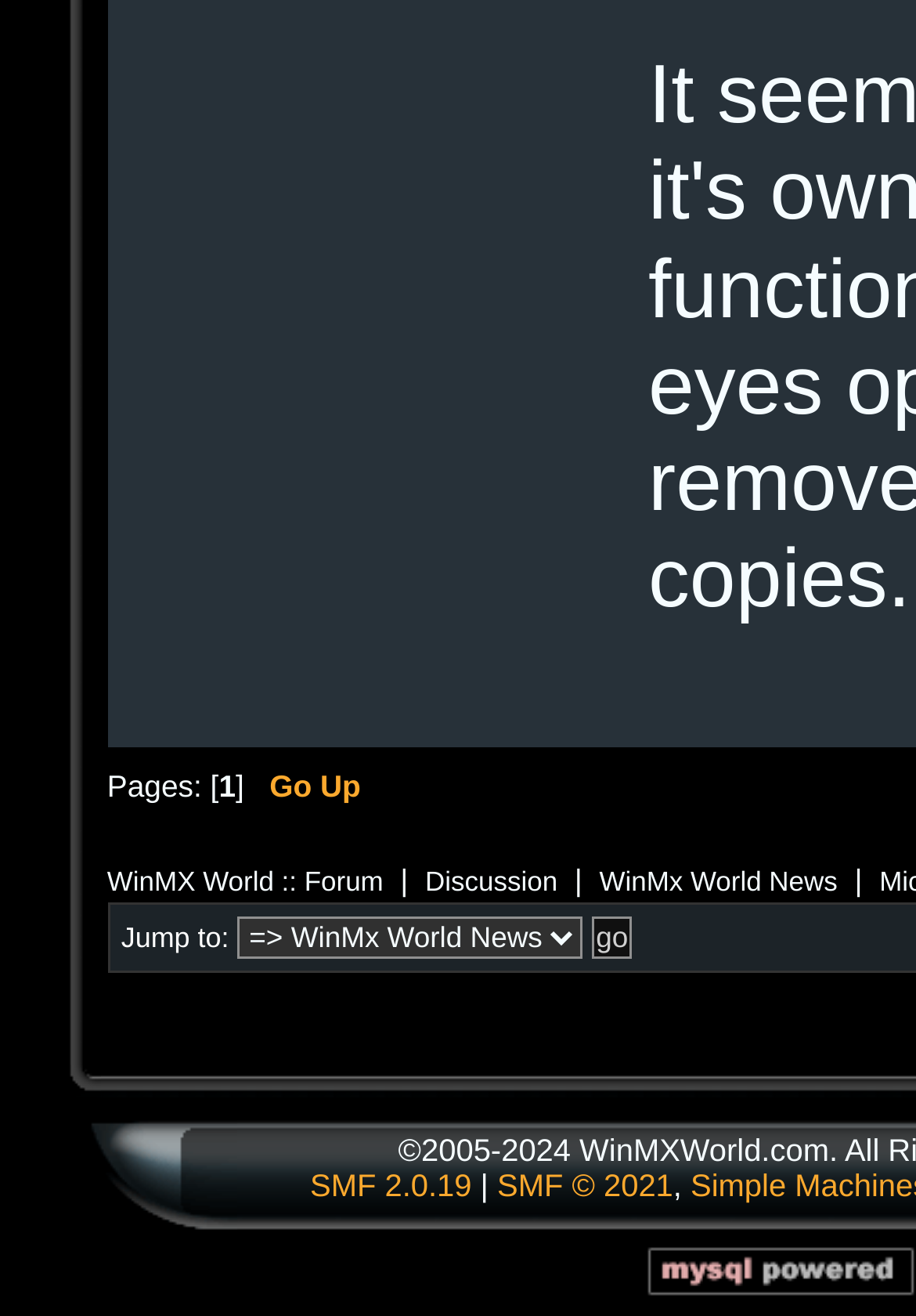Please find the bounding box for the UI element described by: "Go Up".

[0.294, 0.584, 0.394, 0.61]